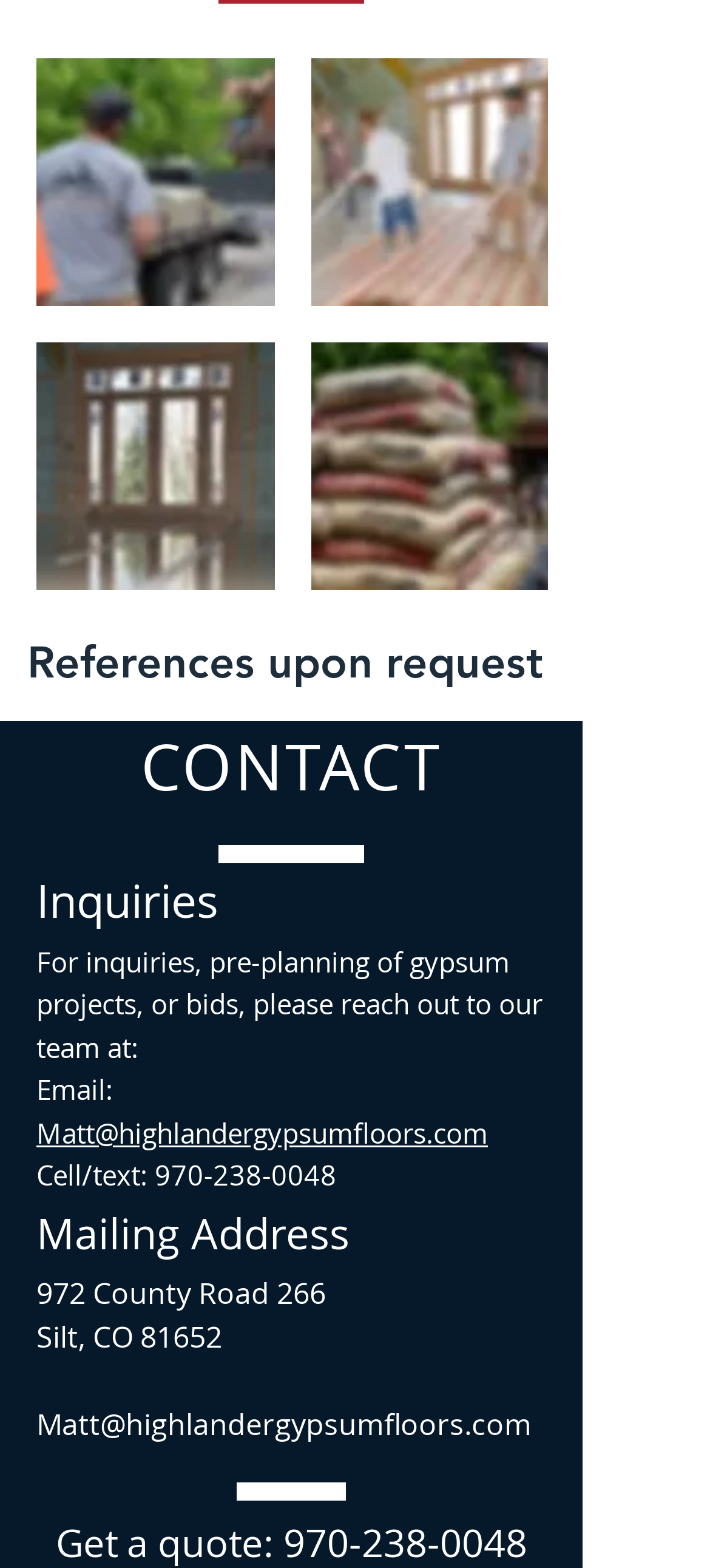How can I contact Matt for inquiries?
Refer to the screenshot and answer in one word or phrase.

Email or cell/text